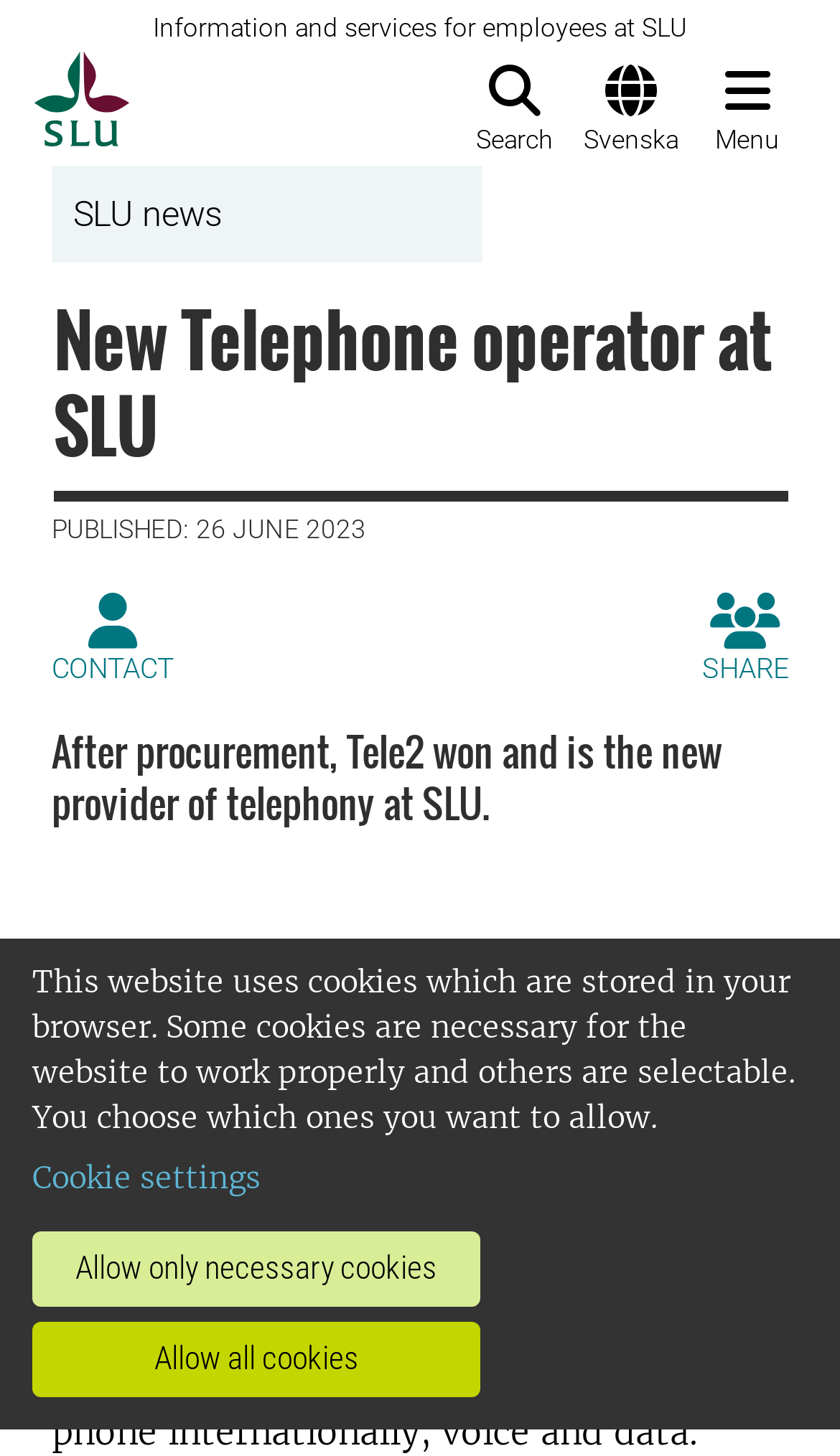Using the provided description: "Home", find the bounding box coordinates of the corresponding UI element. The output should be four float numbers between 0 and 1, in the format [left, top, right, bottom].

None